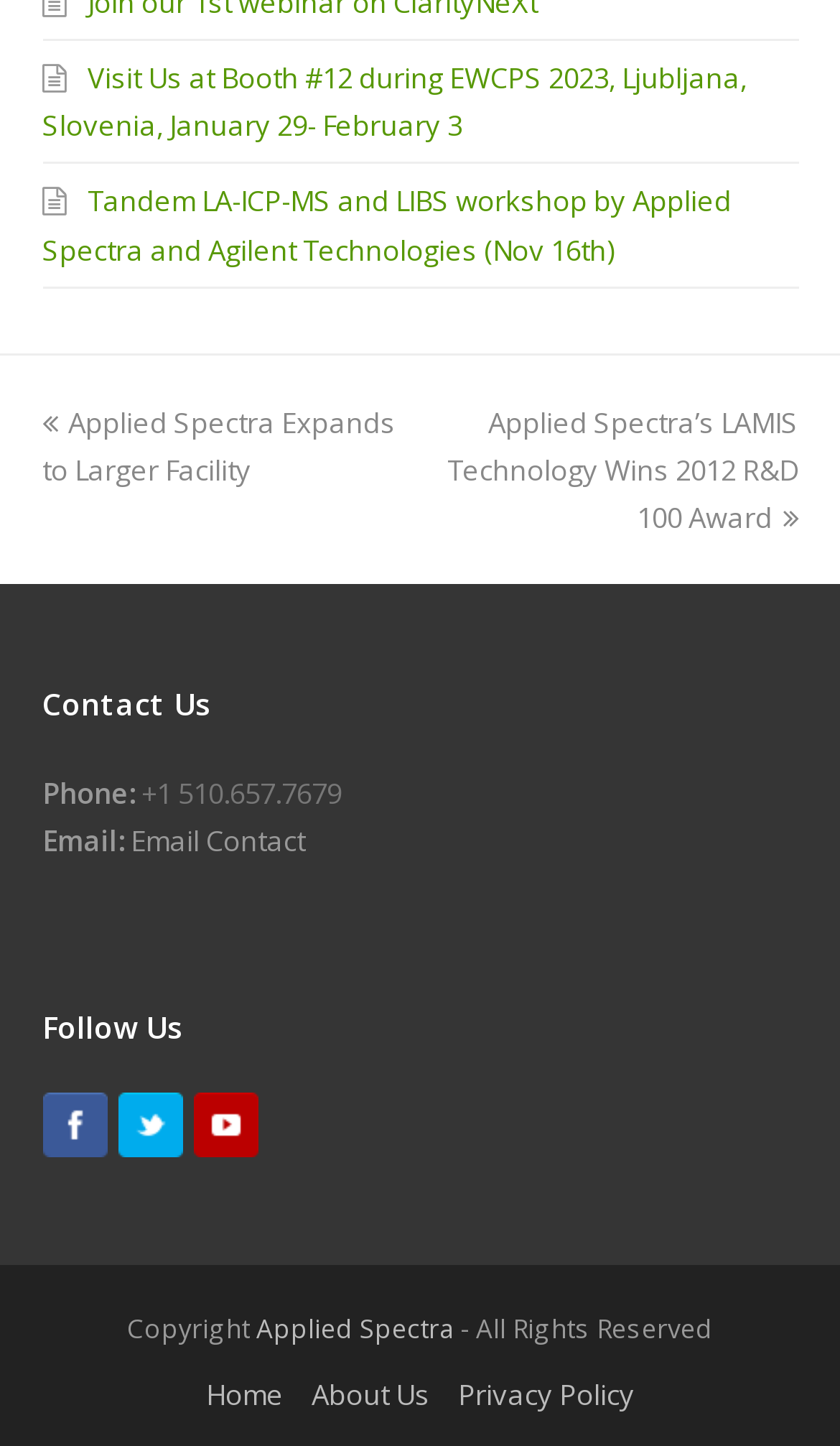Please provide the bounding box coordinates for the element that needs to be clicked to perform the instruction: "Read the previous post". The coordinates must consist of four float numbers between 0 and 1, formatted as [left, top, right, bottom].

[0.05, 0.278, 0.471, 0.338]